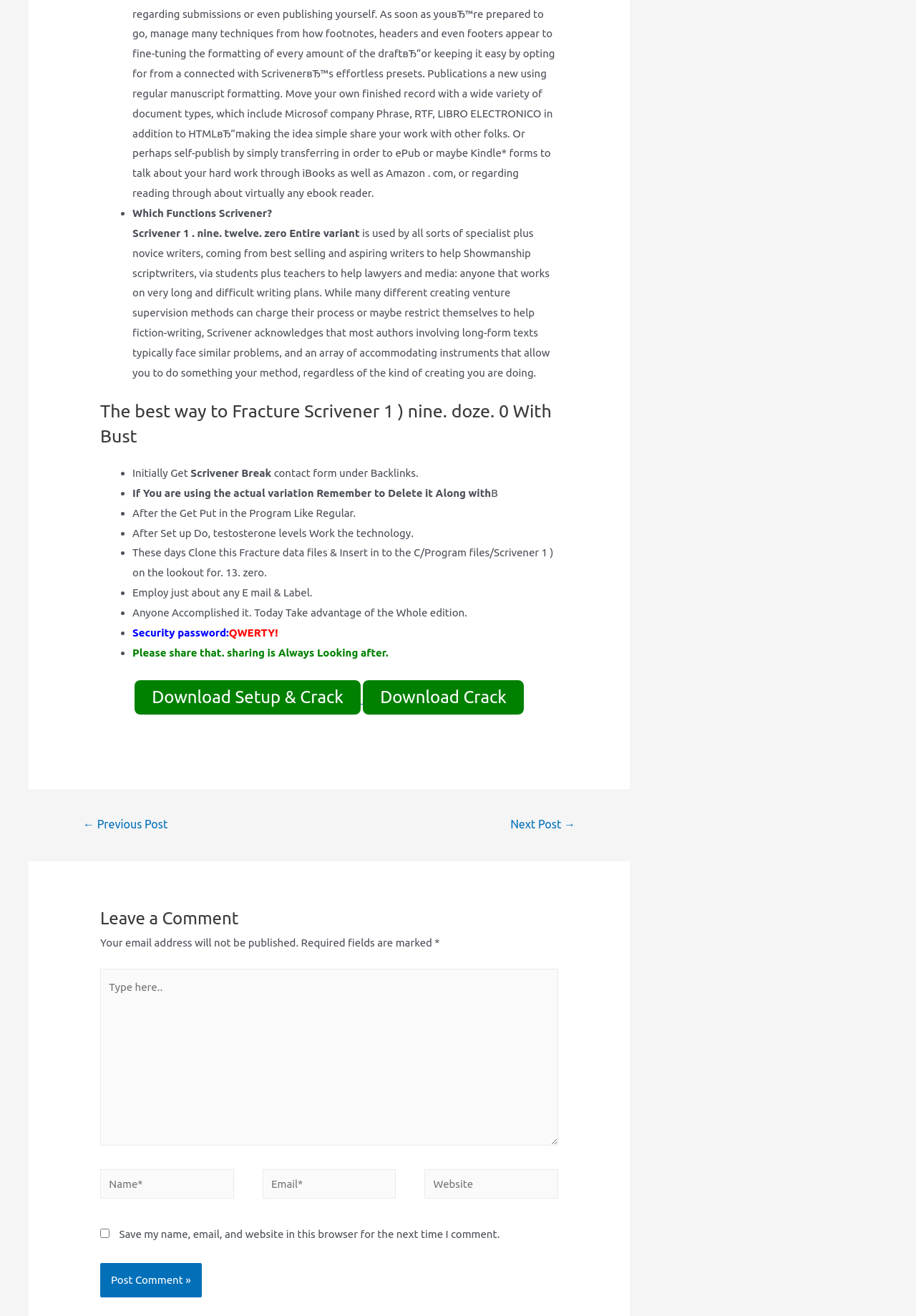Please determine the bounding box coordinates of the section I need to click to accomplish this instruction: "Leave a comment".

[0.109, 0.687, 0.609, 0.709]